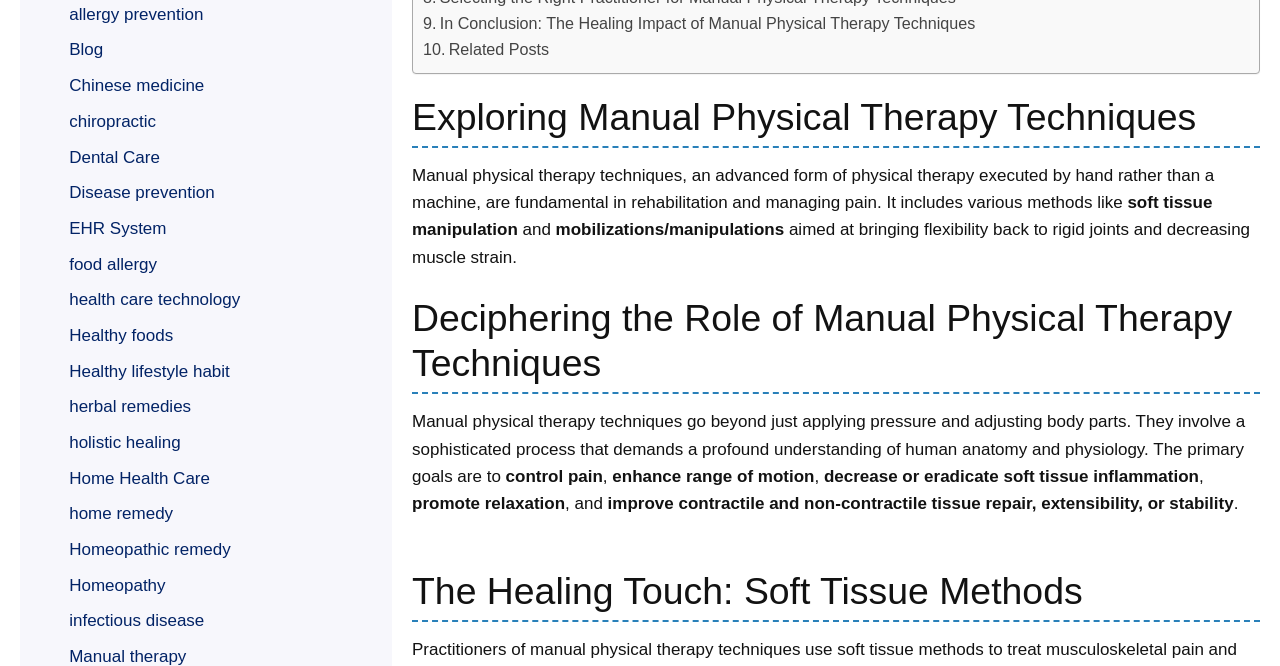What is the main topic of the webpage?
Can you give a detailed and elaborate answer to the question?

The webpage appears to be discussing manual physical therapy techniques, their role in rehabilitation and pain management, and their various methods and goals. The headings and static text elements on the webpage suggest that the main topic is the exploration and explanation of manual physical therapy techniques.